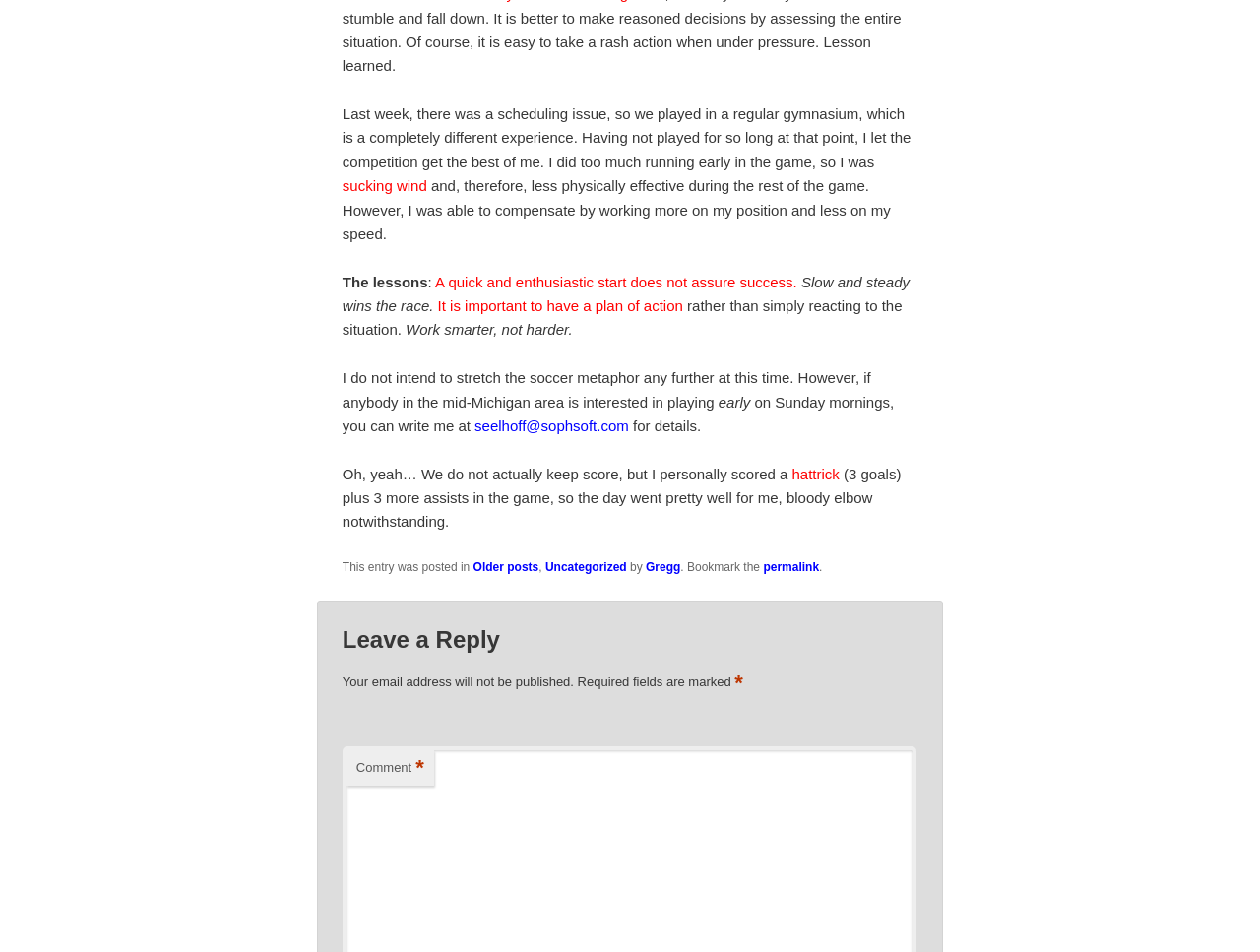Reply to the question with a brief word or phrase: What is the number of goals scored by the author?

3